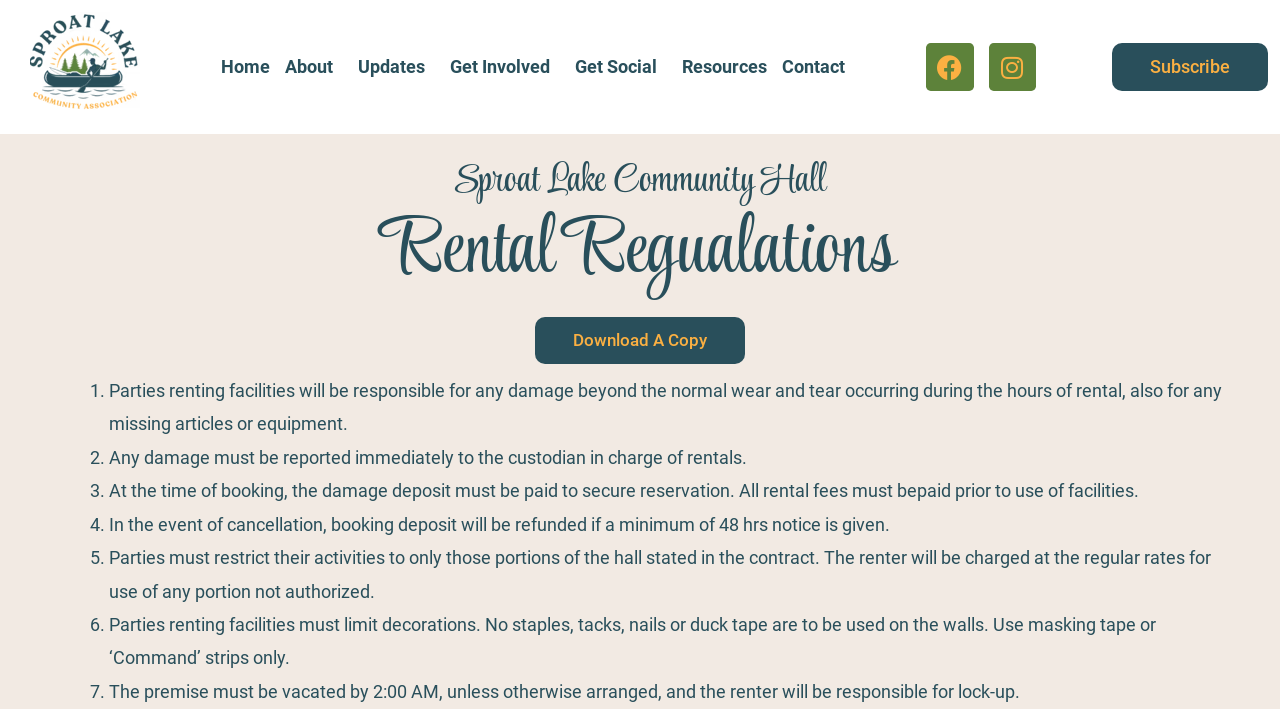Please identify the bounding box coordinates of the region to click in order to complete the given instruction: "Contact us". The coordinates should be four float numbers between 0 and 1, i.e., [left, top, right, bottom].

None